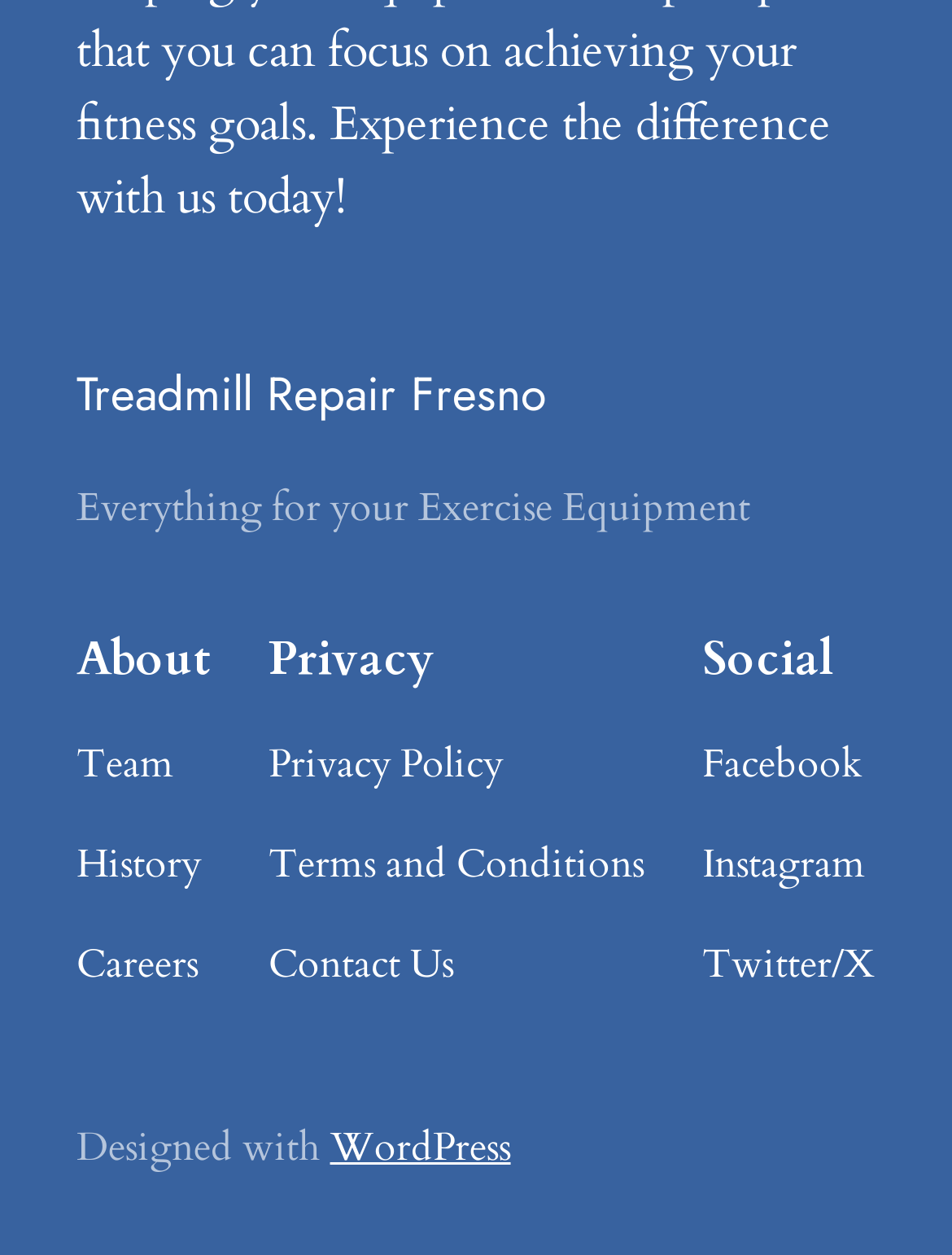What social media platforms are linked on the webpage?
Kindly offer a detailed explanation using the data available in the image.

The social media platforms linked on the webpage can be identified by the links 'Facebook', 'Instagram', and 'Twitter/X' under the 'Social Media' navigation section, which suggests that the webpage is connected to these social media platforms.